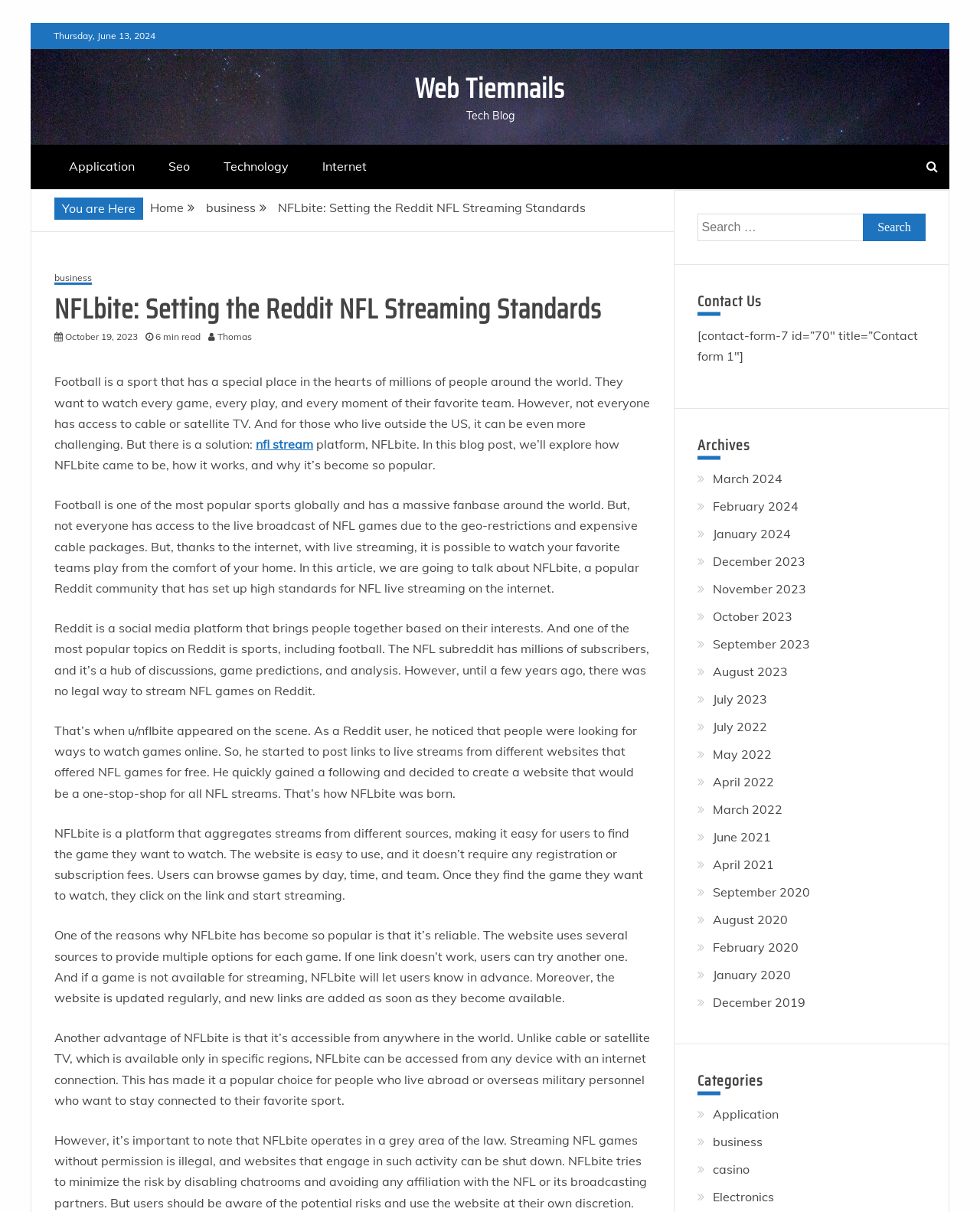Generate the main heading text from the webpage.

NFLbite: Setting the Reddit NFL Streaming Standards